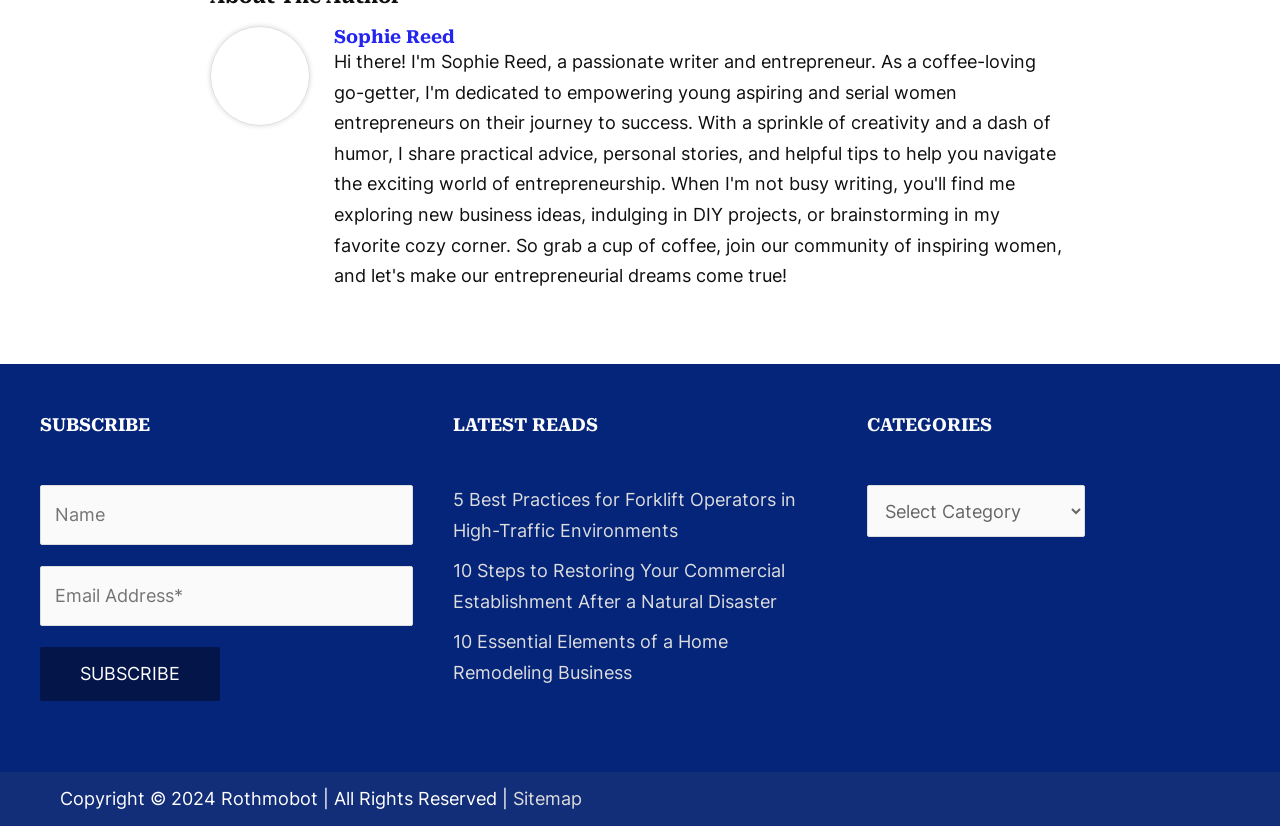Please locate the clickable area by providing the bounding box coordinates to follow this instruction: "Read the article about forklift operators".

[0.354, 0.592, 0.622, 0.655]